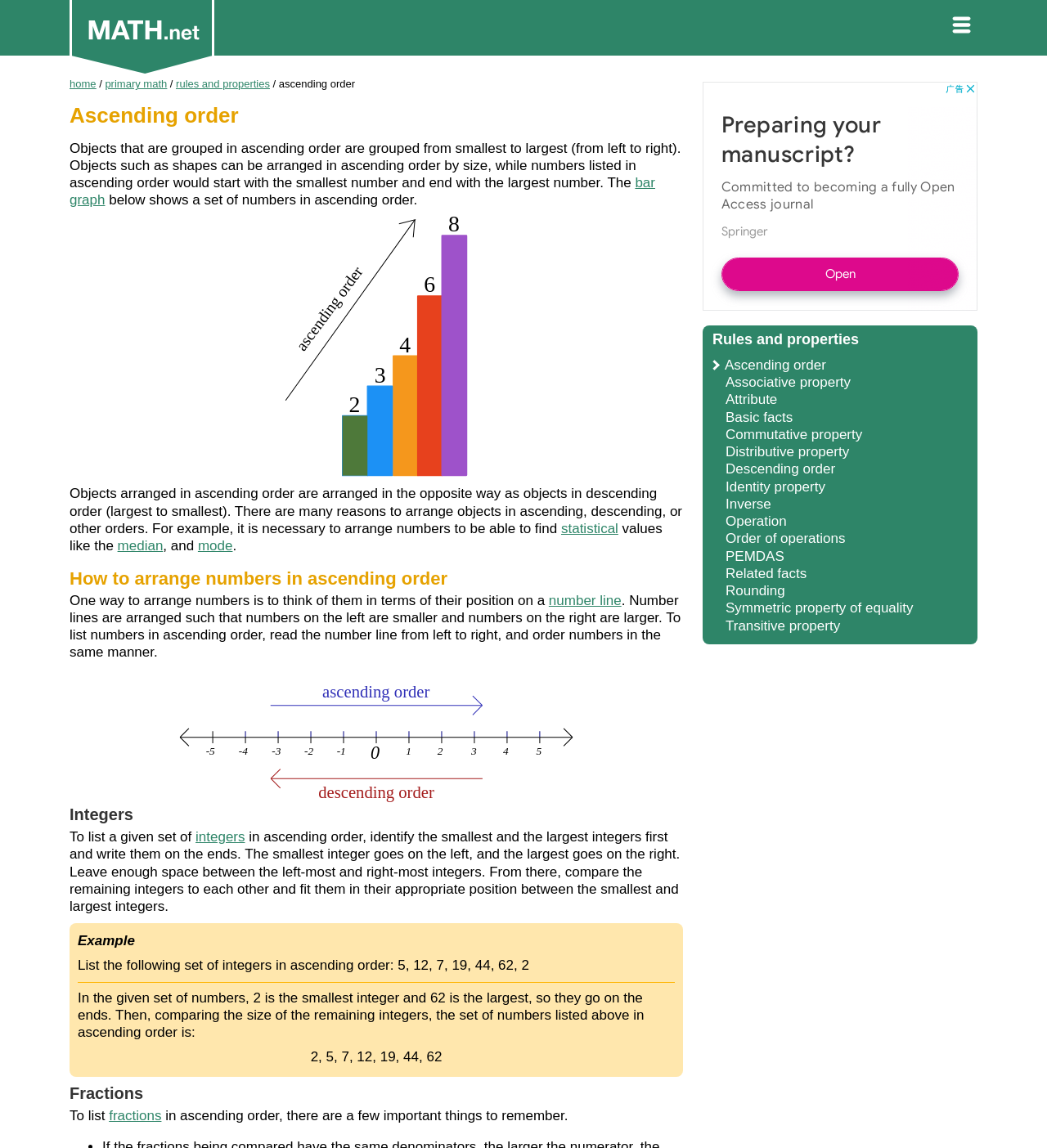Please identify the bounding box coordinates of the element that needs to be clicked to execute the following command: "View the 'fractions' section". Provide the bounding box using four float numbers between 0 and 1, formatted as [left, top, right, bottom].

[0.066, 0.944, 0.137, 0.96]